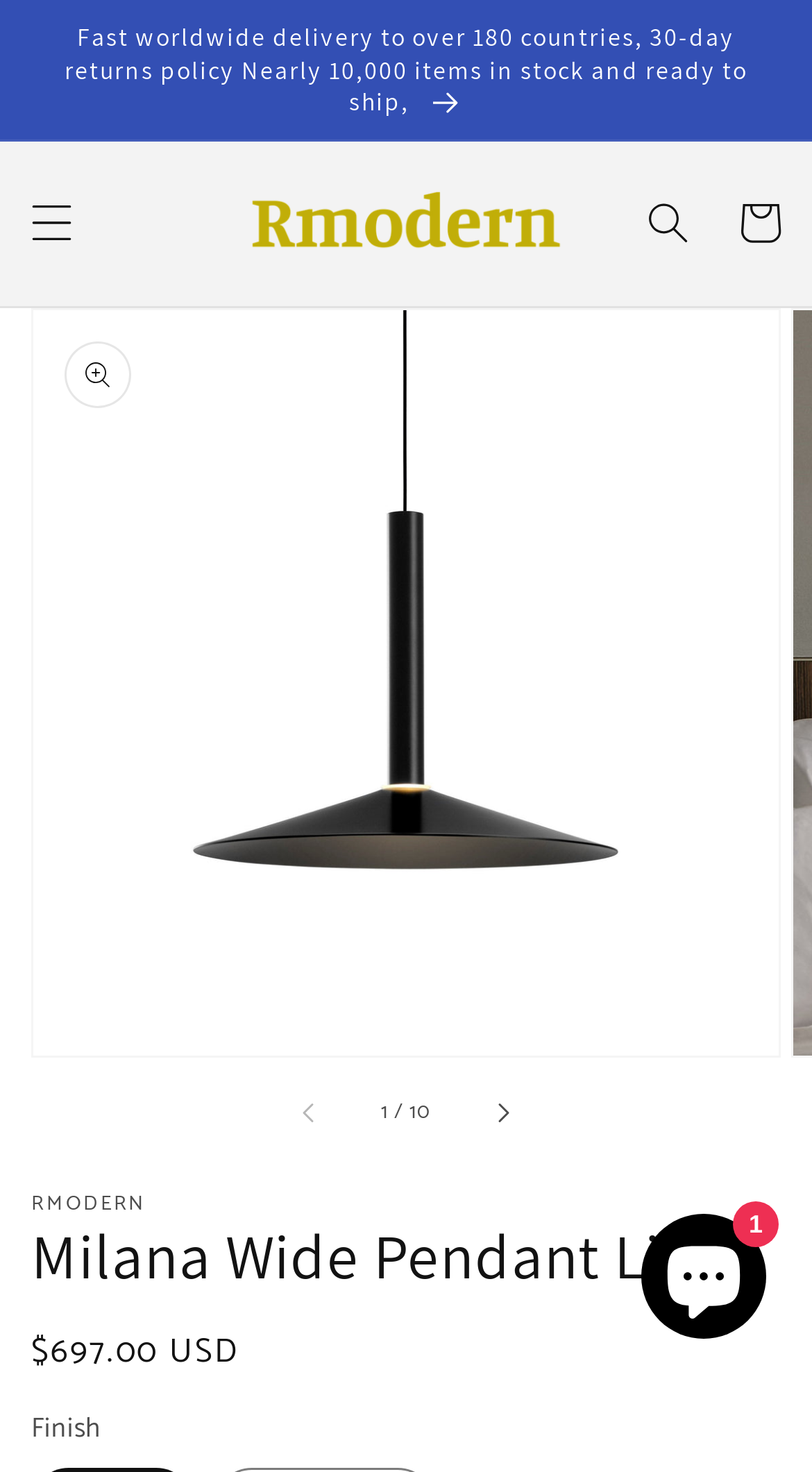Provide a thorough description of the webpage you see.

The webpage is about the Milana Wide Pendant Light product. At the top, there is an announcement section that spans the entire width of the page, containing a link with information about fast worldwide delivery and a 30-day returns policy. Below this section, there are three main elements aligned horizontally: a menu button on the left, a link to the Rmodern website in the center, and a search button on the right. The Rmodern link is accompanied by an image of the Rmodern logo.

On the right side of the page, there is a cart link. Below these elements, there is a large section that takes up most of the page's width, containing a product image gallery. Within this section, there are buttons to open the featured media in a gallery view, navigate through the images, and a counter displaying the current image number out of 10.

Further down, there is a section with the product title, "Milana Wide Pendant Light", in a large font. Below this, there is a section with the regular price of the product, $697.00 USD, and two radio buttons for selecting the product color, with the "Black" option selected by default.

At the bottom right corner of the page, there is a chat window with a Shopify online store chat feature, containing an image and a button to expand or collapse the chat window.